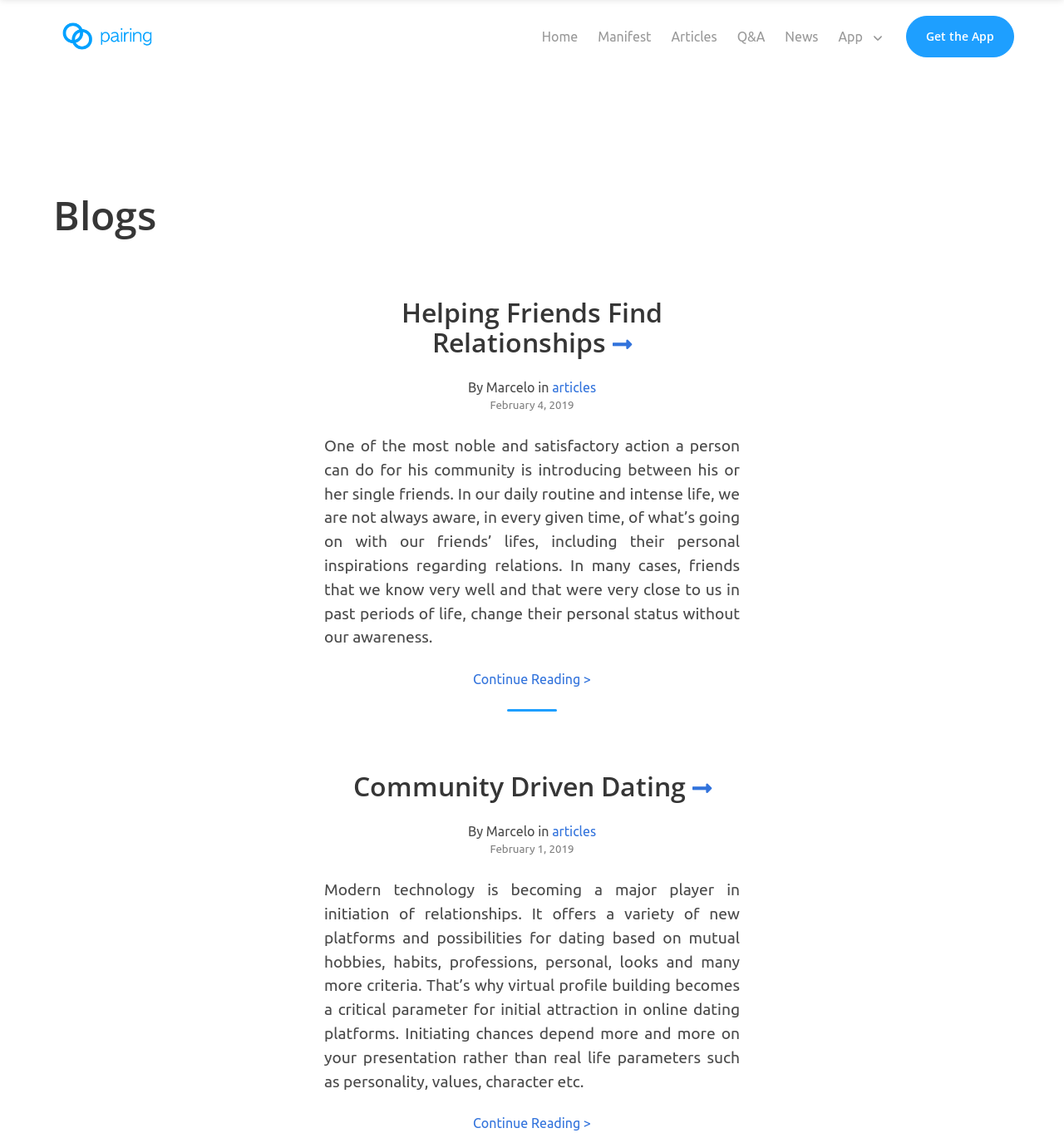Find the bounding box coordinates of the element you need to click on to perform this action: 'Read the article about Community Driven Dating'. The coordinates should be represented by four float values between 0 and 1, in the format [left, top, right, bottom].

[0.305, 0.678, 0.695, 0.704]